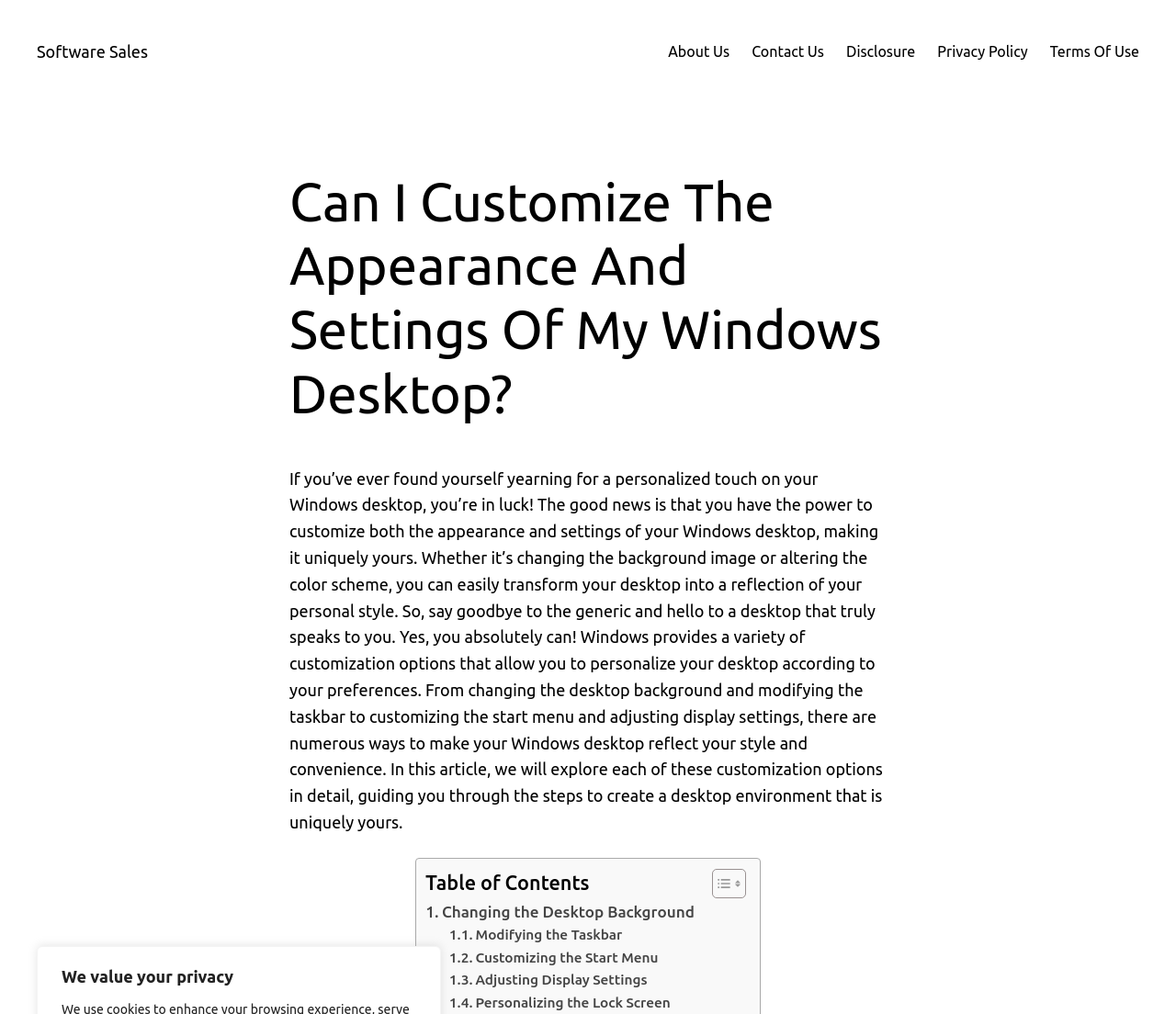Respond to the following query with just one word or a short phrase: 
What is the tone of the webpage?

Informative and helpful